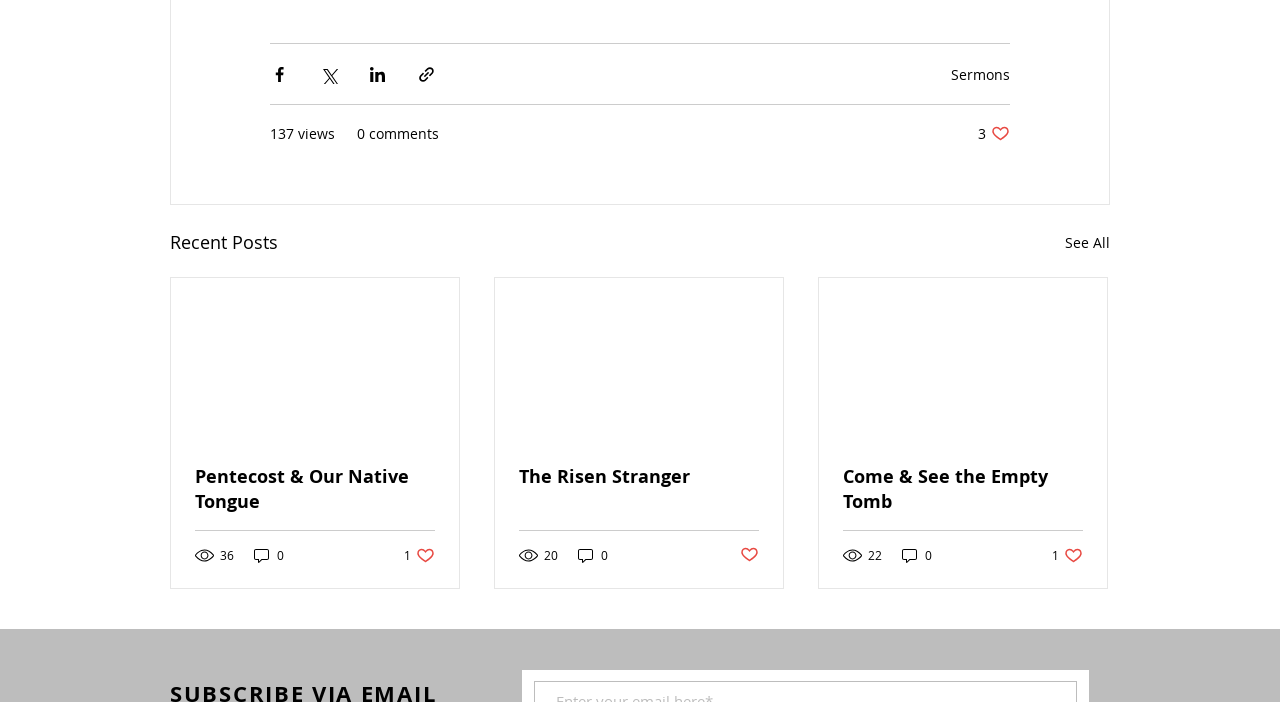Find the bounding box coordinates for the area that must be clicked to perform this action: "Like the post 'The Risen Stranger'".

[0.578, 0.776, 0.593, 0.805]